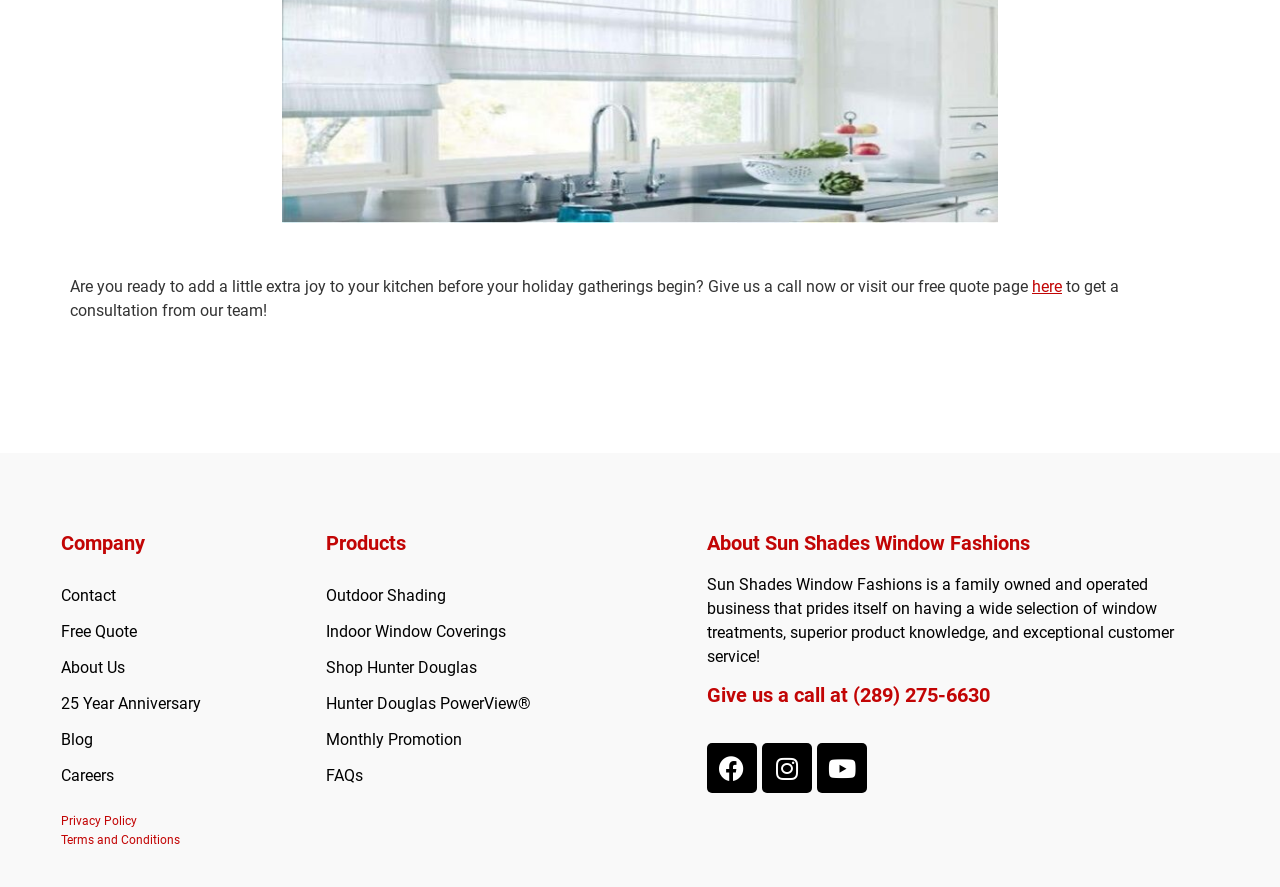Please determine the bounding box coordinates of the element to click in order to execute the following instruction: "Read the answer to 'Is it safe that I can use Windows 10 Explorer under Windows XP!'". The coordinates should be four float numbers between 0 and 1, specified as [left, top, right, bottom].

None